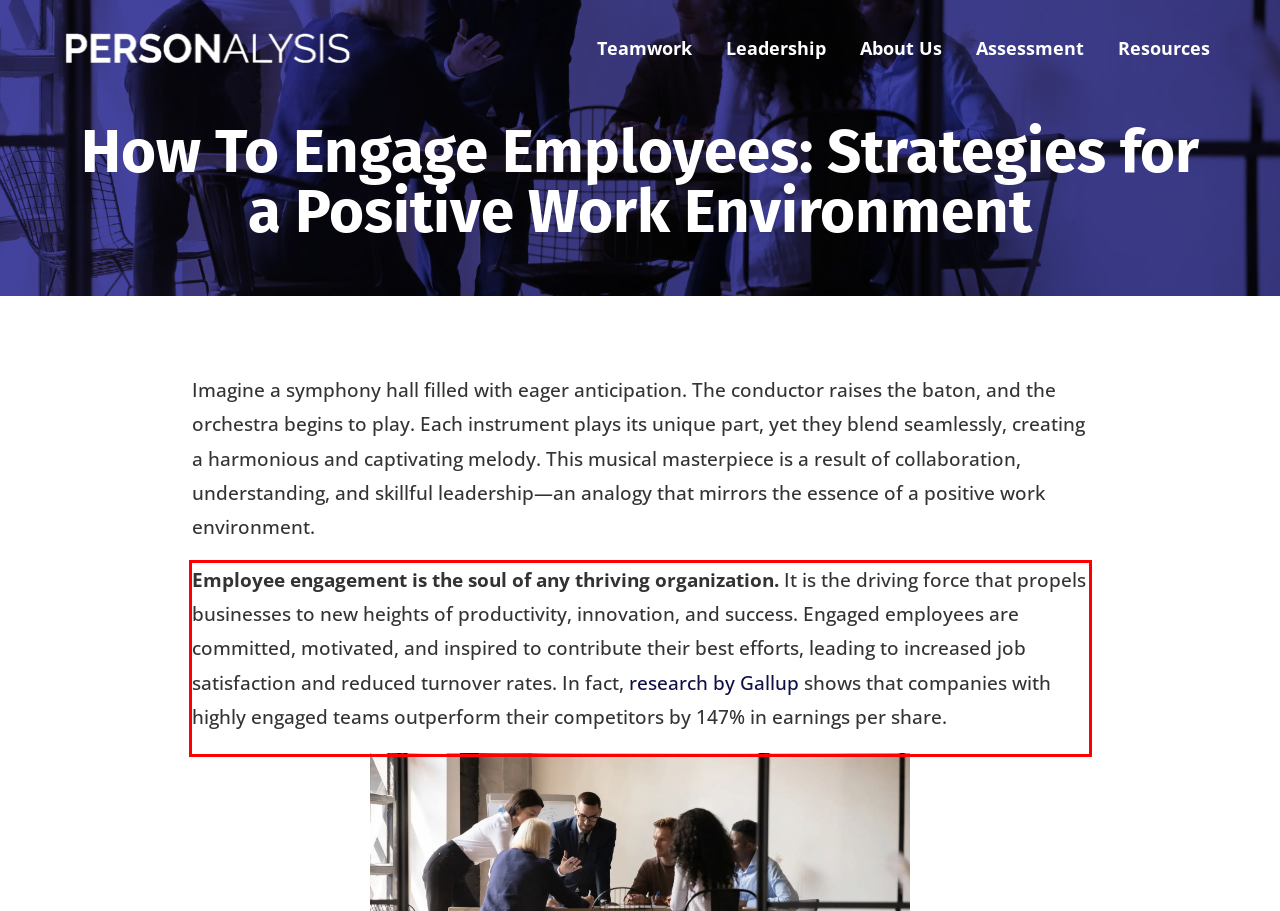View the screenshot of the webpage and identify the UI element surrounded by a red bounding box. Extract the text contained within this red bounding box.

Employee engagement is the soul of any thriving organization. It is the driving force that propels businesses to new heights of productivity, innovation, and success. Engaged employees are committed, motivated, and inspired to contribute their best efforts, leading to increased job satisfaction and reduced turnover rates. In fact, research by Gallup shows that companies with highly engaged teams outperform their competitors by 147% in earnings per share.